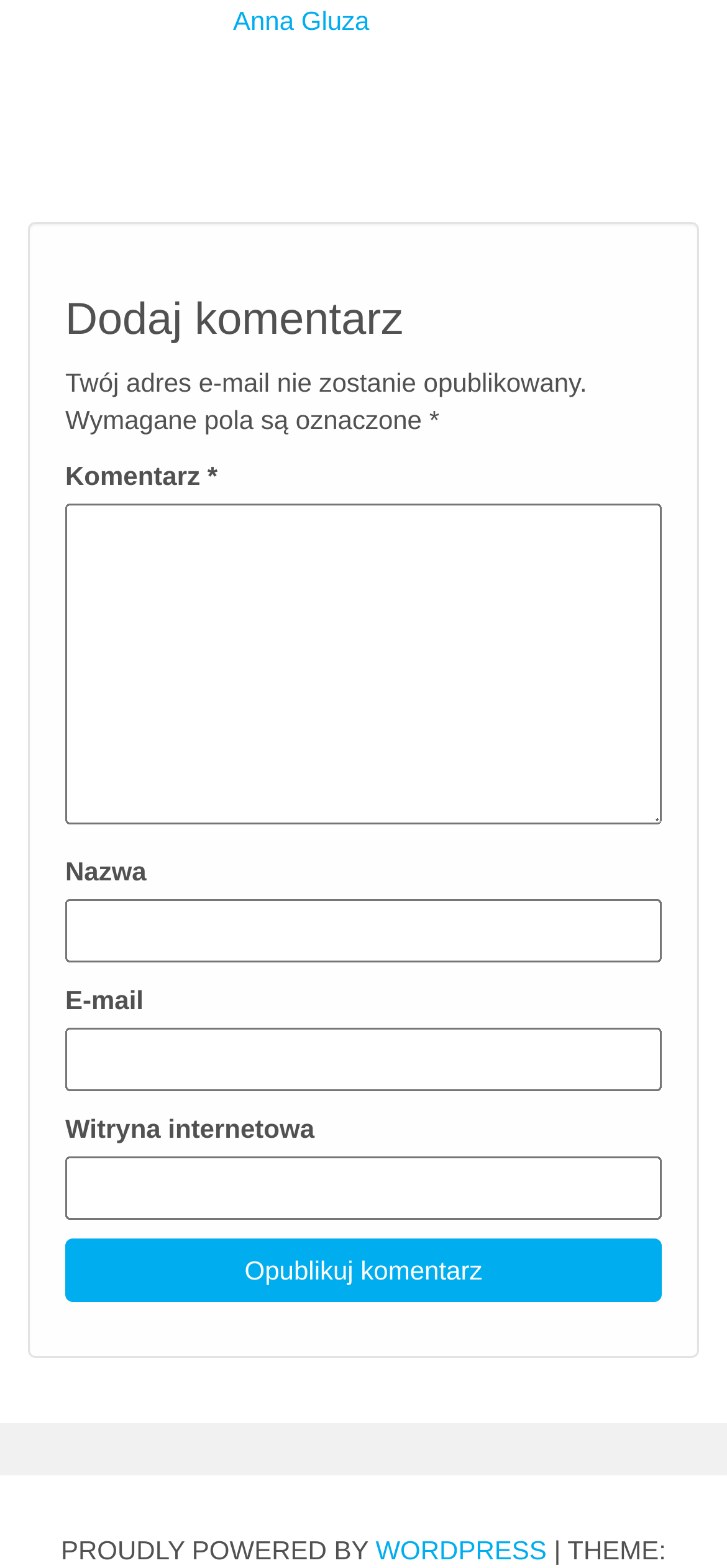Please provide a comprehensive answer to the question below using the information from the image: What is the name of the platform powering the website?

The text 'PROUDLY POWERED BY WORDPRESS' at the bottom of the page indicates that the website is powered by WordPress.